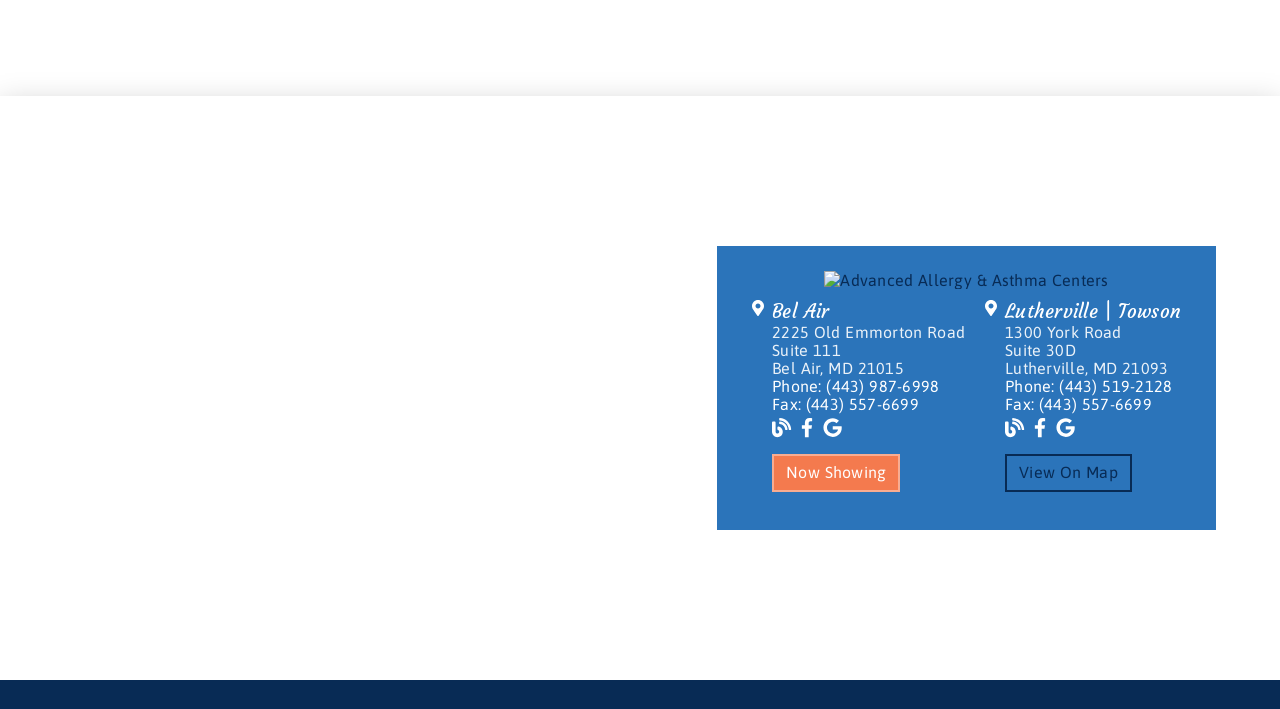Determine the bounding box coordinates for the area you should click to complete the following instruction: "View the map for Lutherville location".

[0.785, 0.641, 0.884, 0.694]